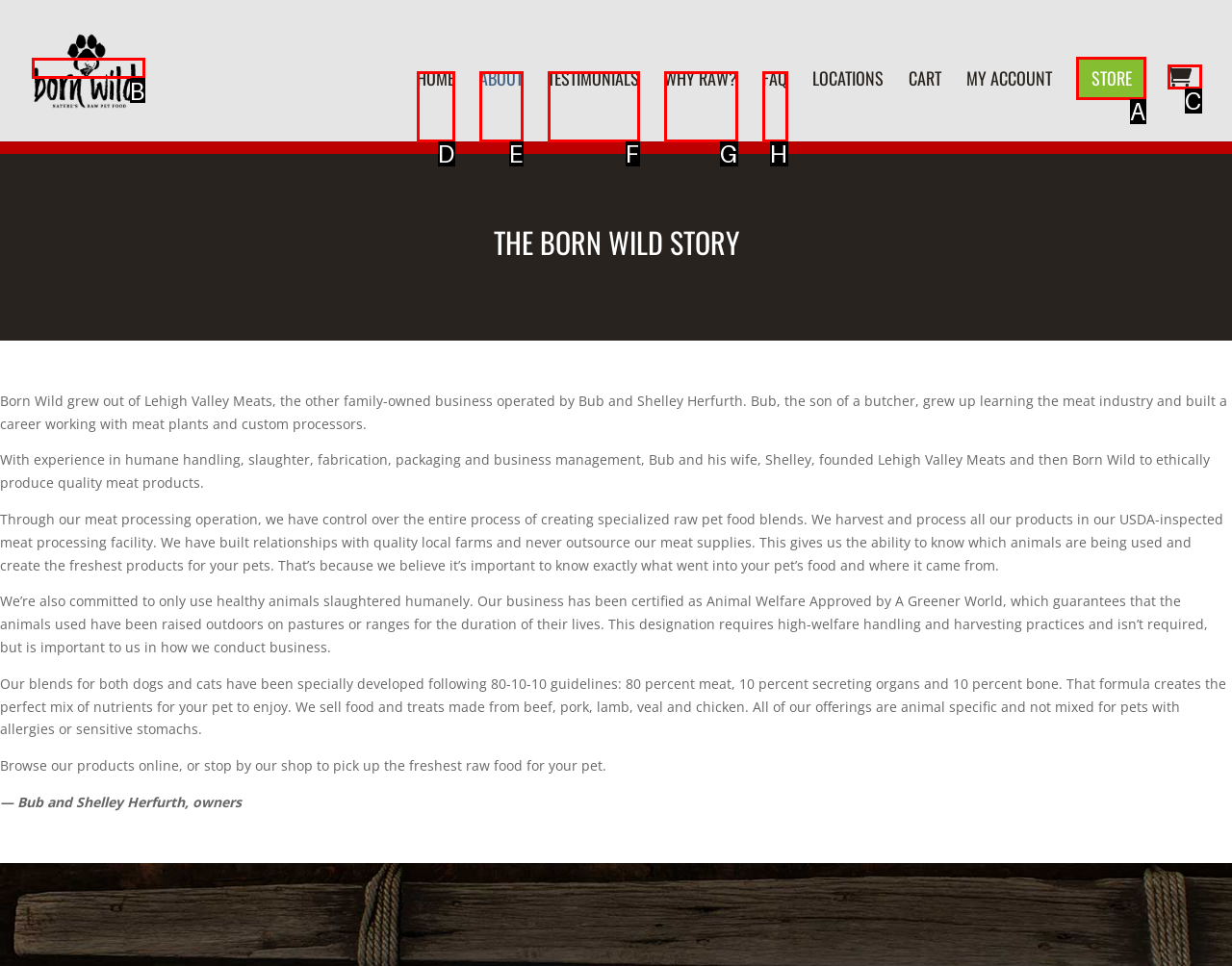Find the correct option to complete this instruction: Click on the 'STORE' link. Reply with the corresponding letter.

A